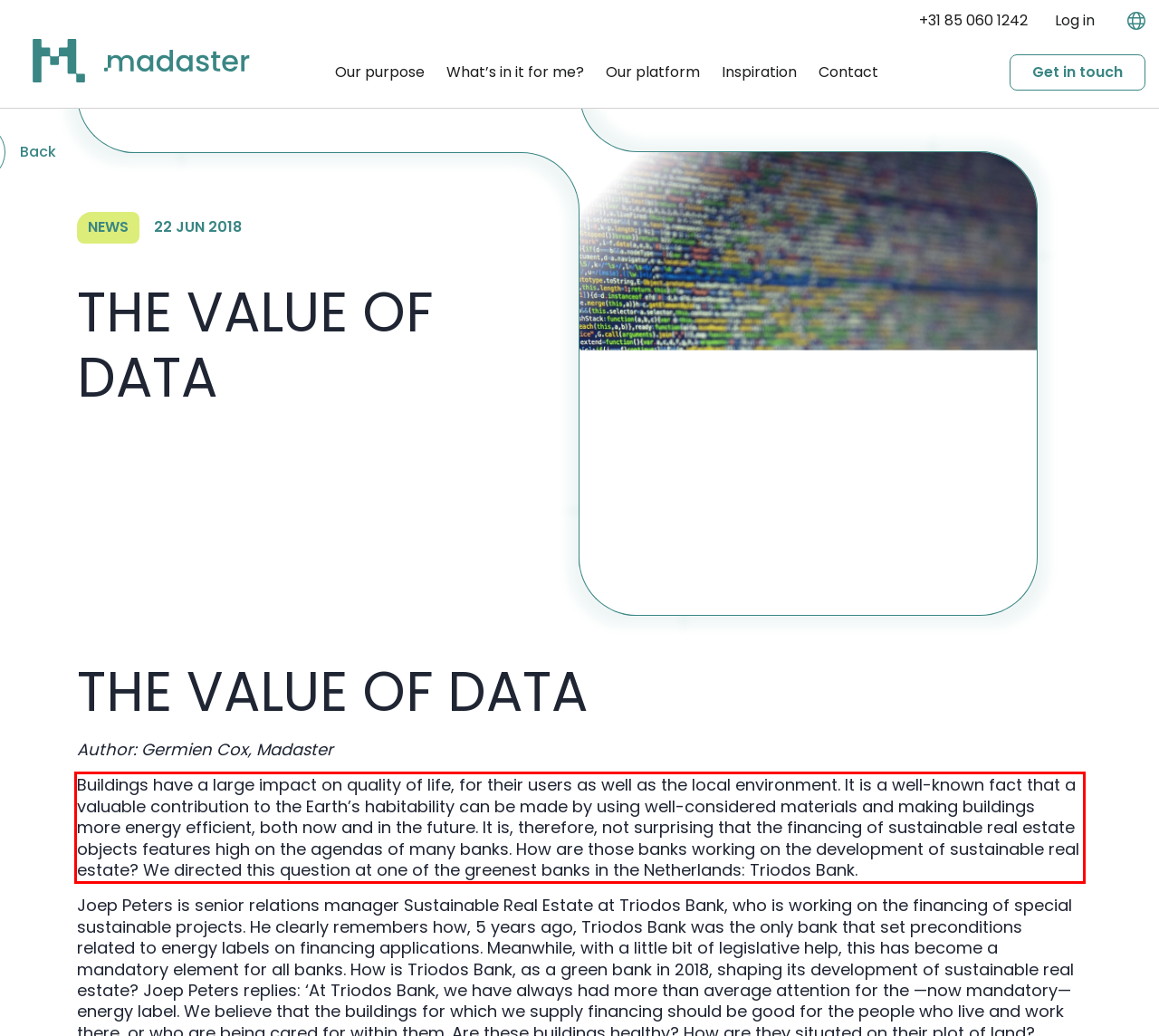There is a screenshot of a webpage with a red bounding box around a UI element. Please use OCR to extract the text within the red bounding box.

Buildings have a large impact on quality of life, for their users as well as the local environment. It is a well-known fact that a valuable contribution to the Earth’s habitability can be made by using well-considered materials and making buildings more energy efficient, both now and in the future. It is, therefore, not surprising that the financing of sustainable real estate objects features high on the agendas of many banks. How are those banks working on the development of sustainable real estate? We directed this question at one of the greenest banks in the Netherlands: Triodos Bank.